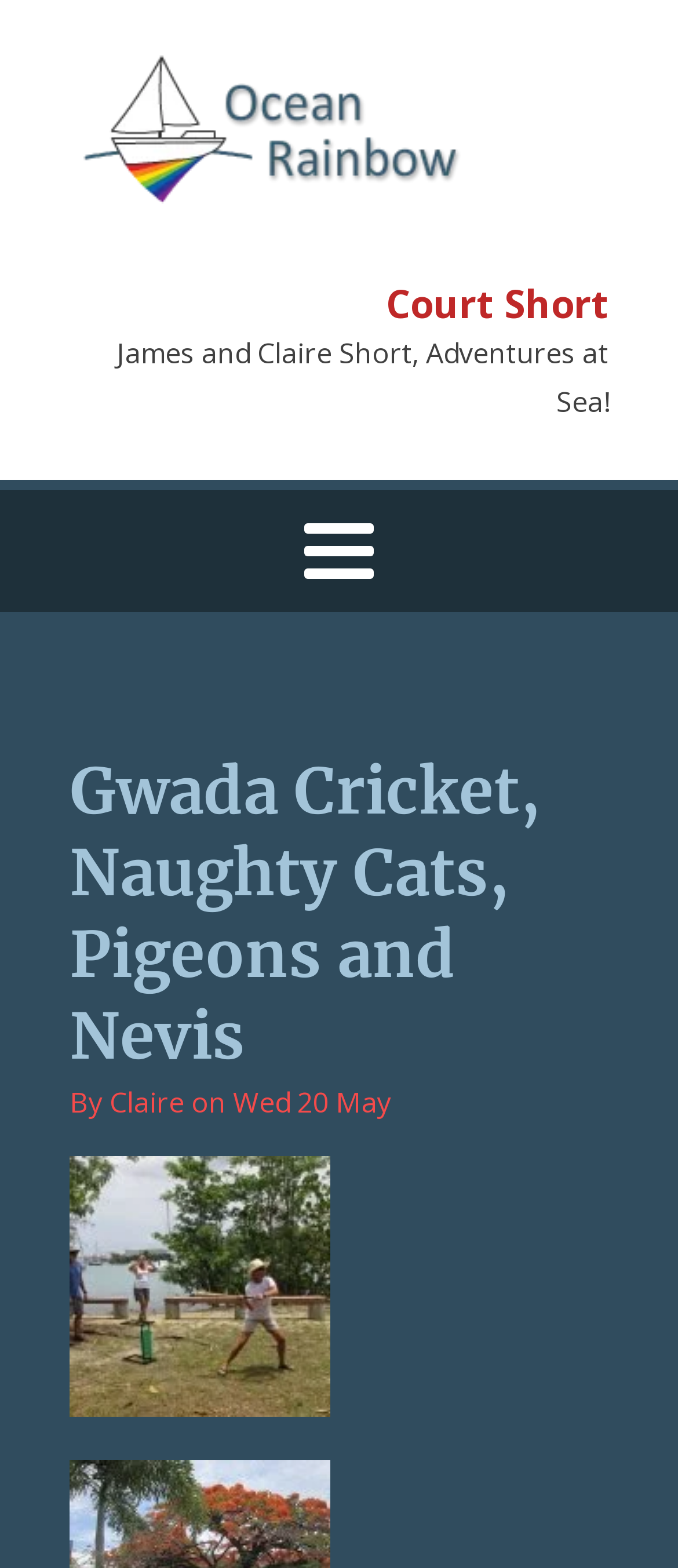What is the text above the authors' names?
Provide a one-word or short-phrase answer based on the image.

Court Short